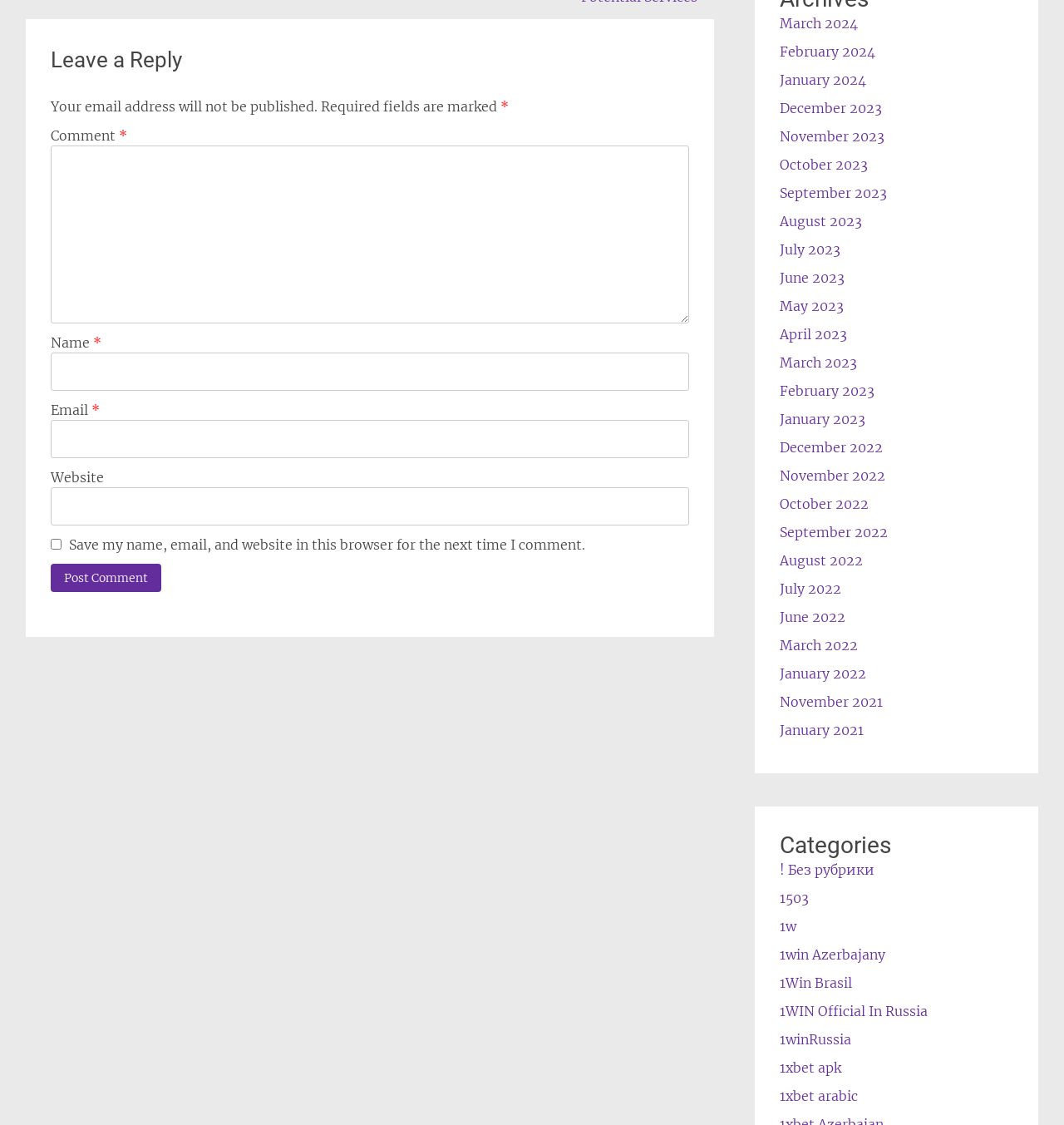Could you specify the bounding box coordinates for the clickable section to complete the following instruction: "View posts from March 2024"?

[0.733, 0.013, 0.806, 0.028]